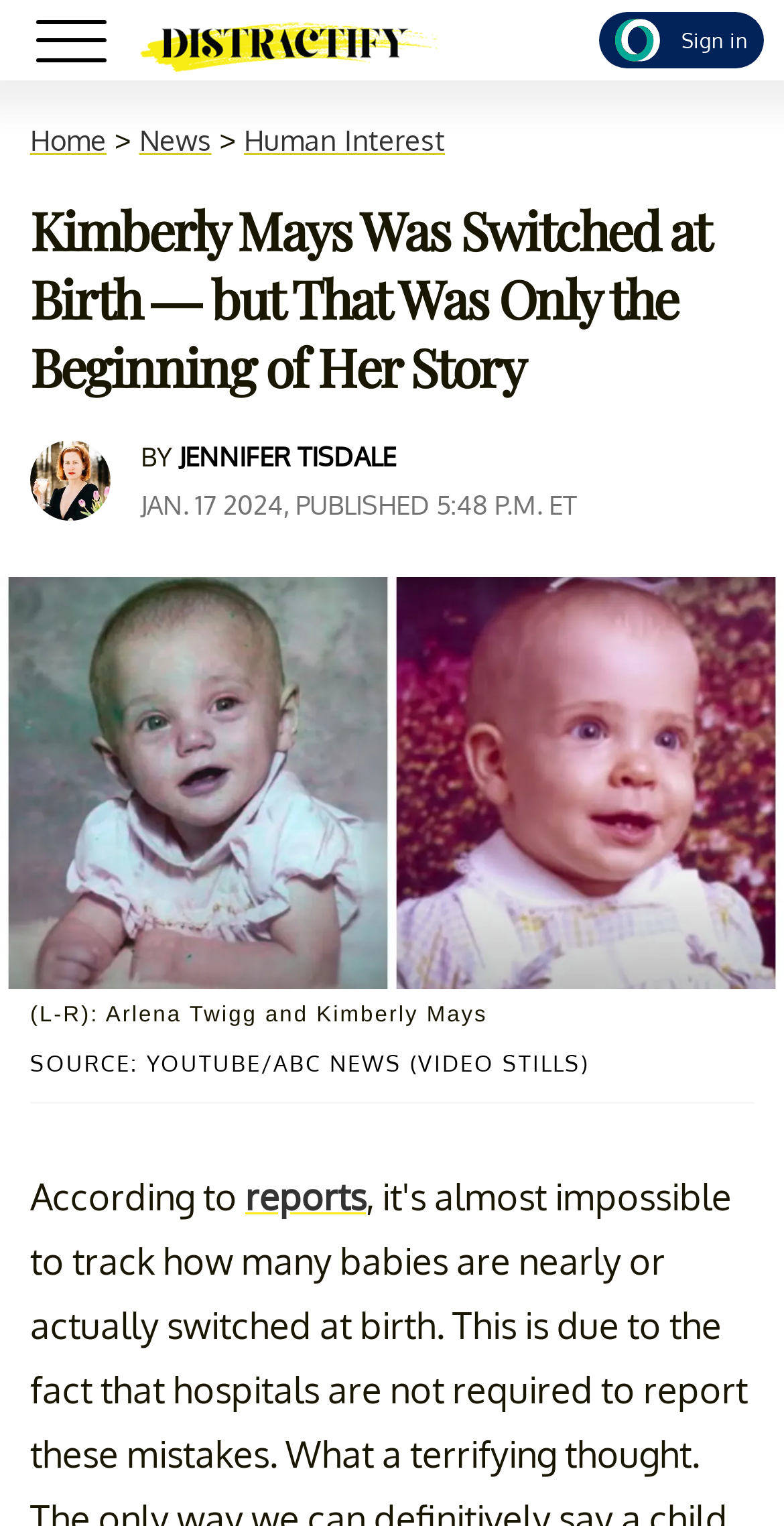Could you provide the bounding box coordinates for the portion of the screen to click to complete this instruction: "Click the toggle button"?

[0.036, 0.017, 0.164, 0.043]